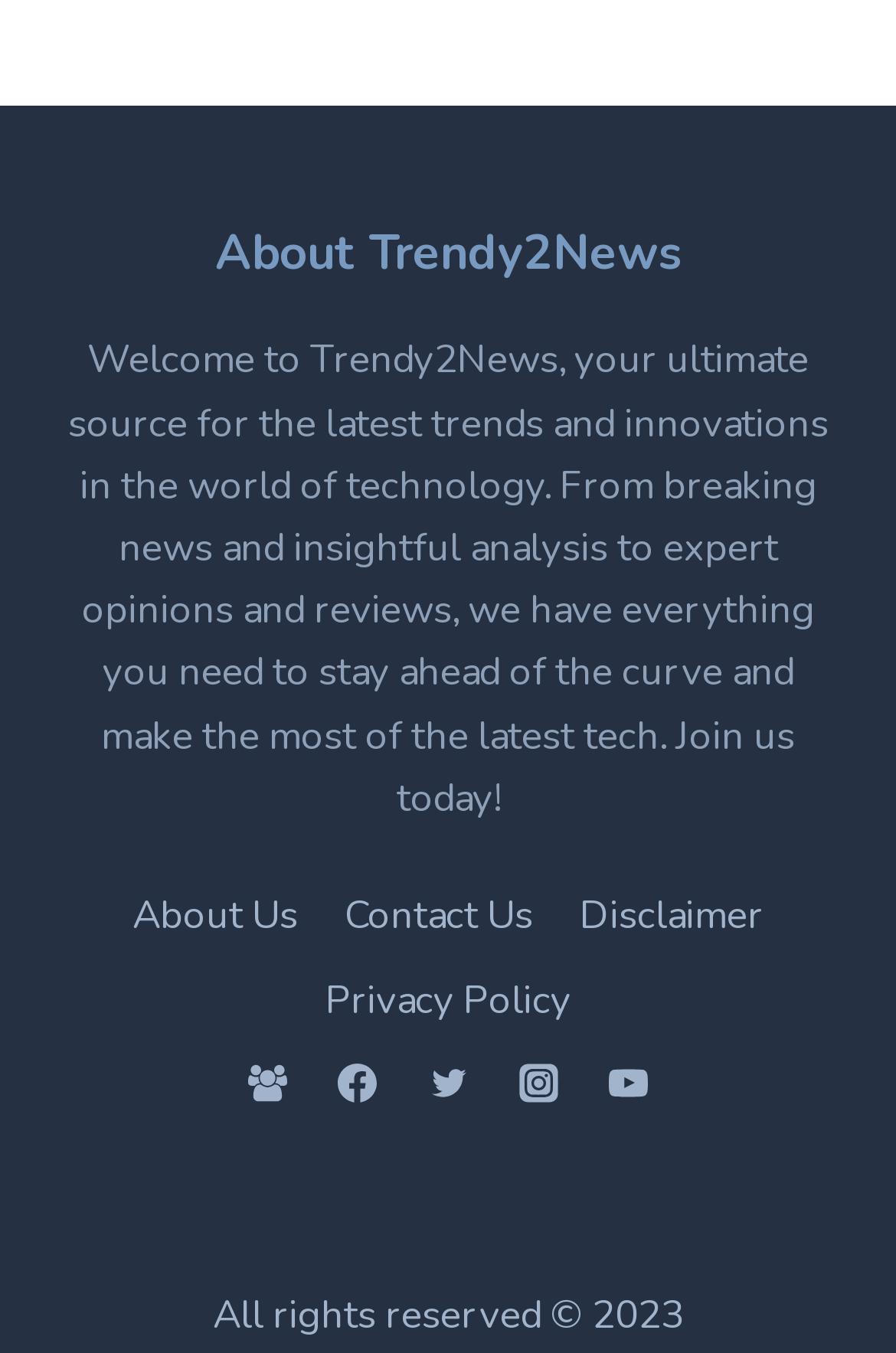Please indicate the bounding box coordinates for the clickable area to complete the following task: "Click on About Us". The coordinates should be specified as four float numbers between 0 and 1, i.e., [left, top, right, bottom].

[0.122, 0.645, 0.358, 0.709]